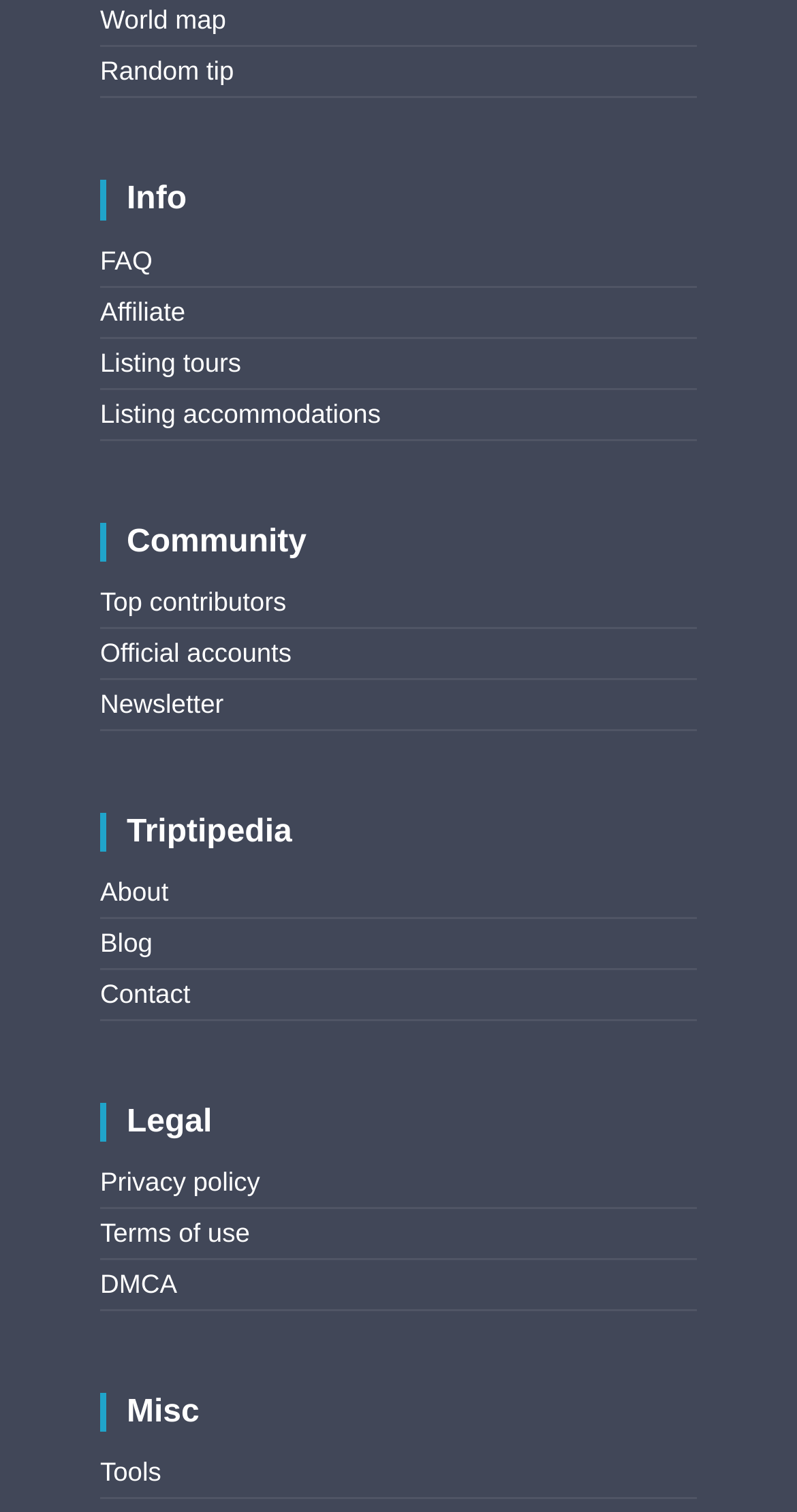Identify and provide the bounding box for the element described by: "Terms of use".

[0.126, 0.805, 0.314, 0.826]